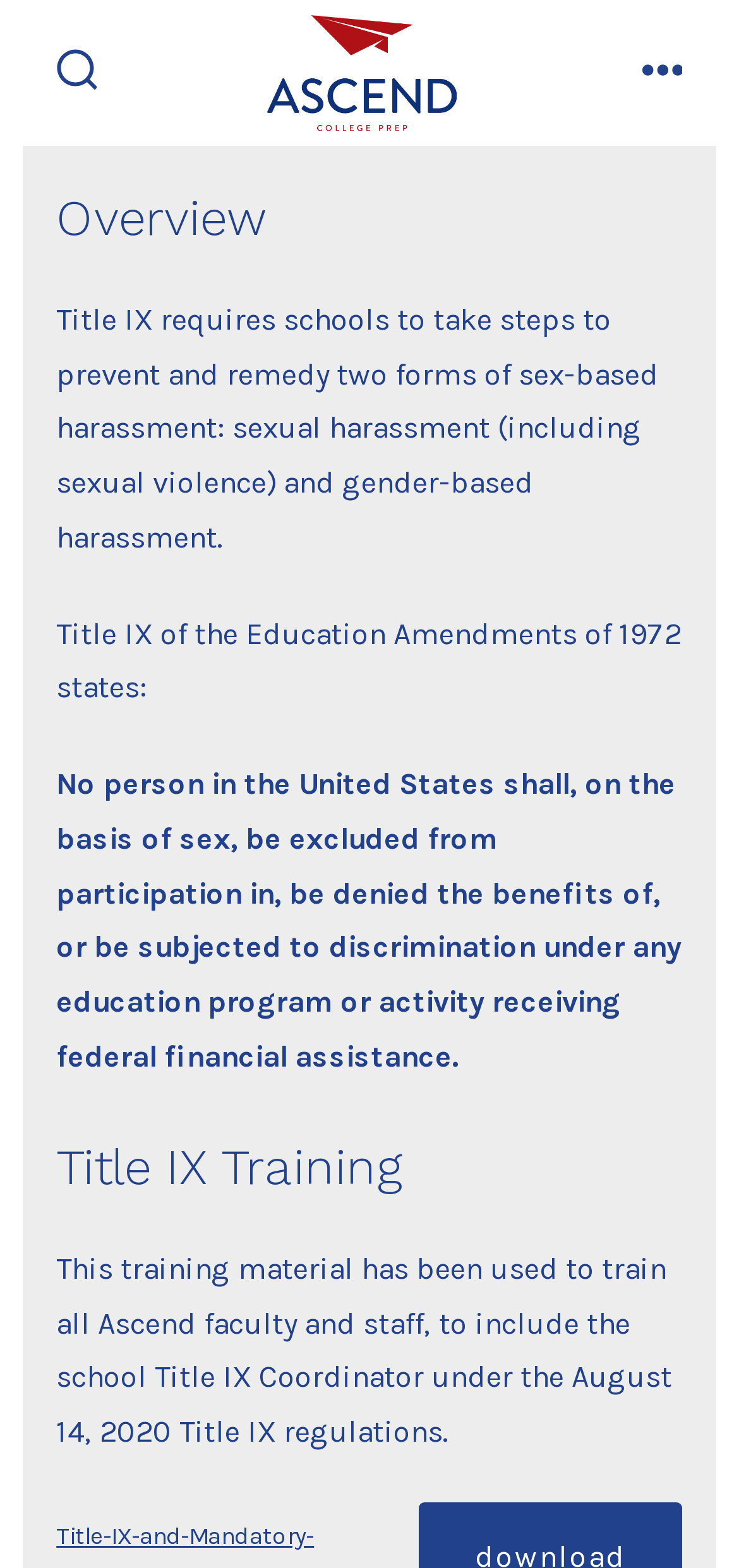Provide the bounding box coordinates of the HTML element described by the text: "Health".

None